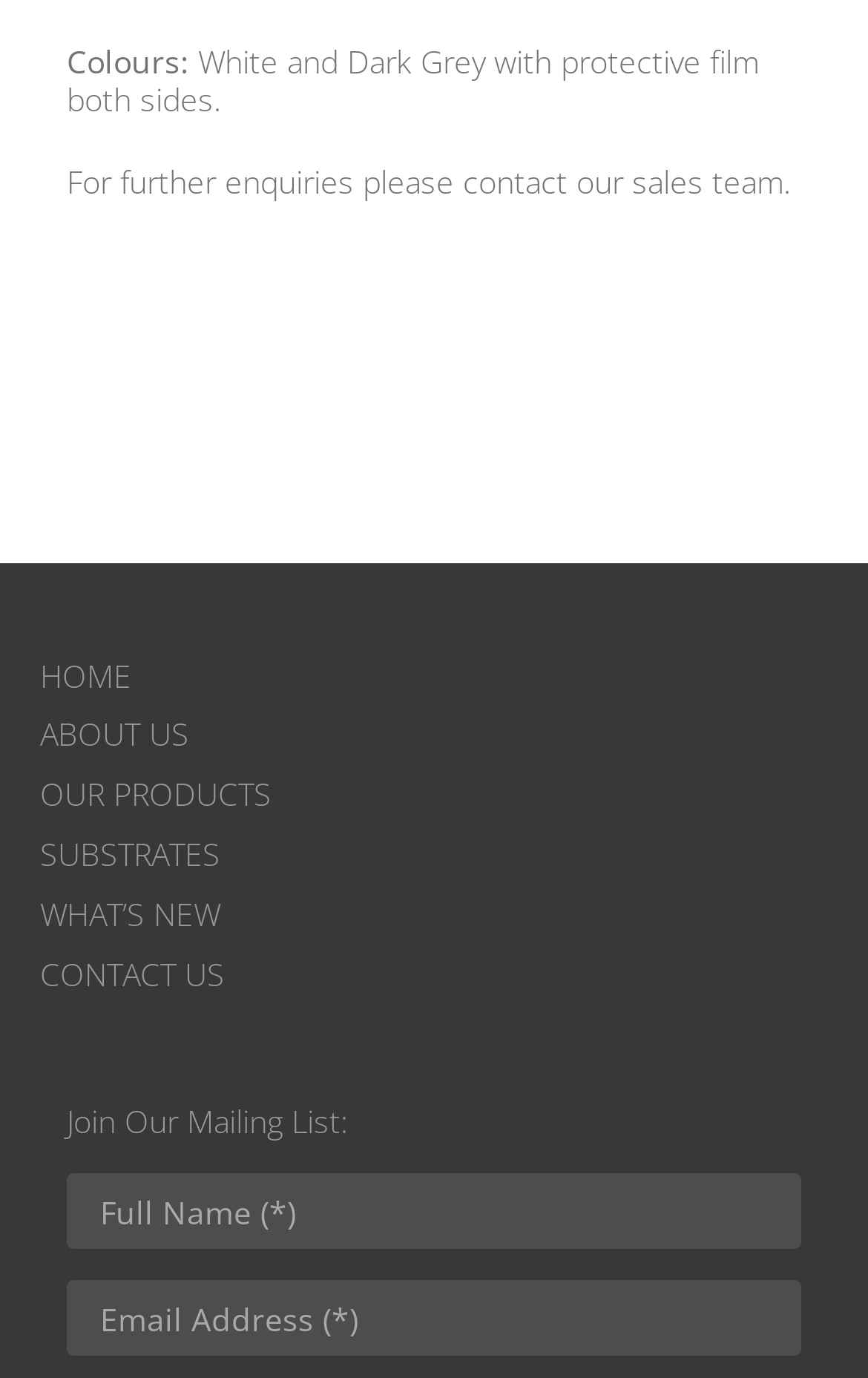Based on the element description Home, identify the bounding box coordinates for the UI element. The coordinates should be in the format (top-left x, top-left y, bottom-right x, bottom-right y) and within the 0 to 1 range.

[0.046, 0.477, 0.923, 0.505]